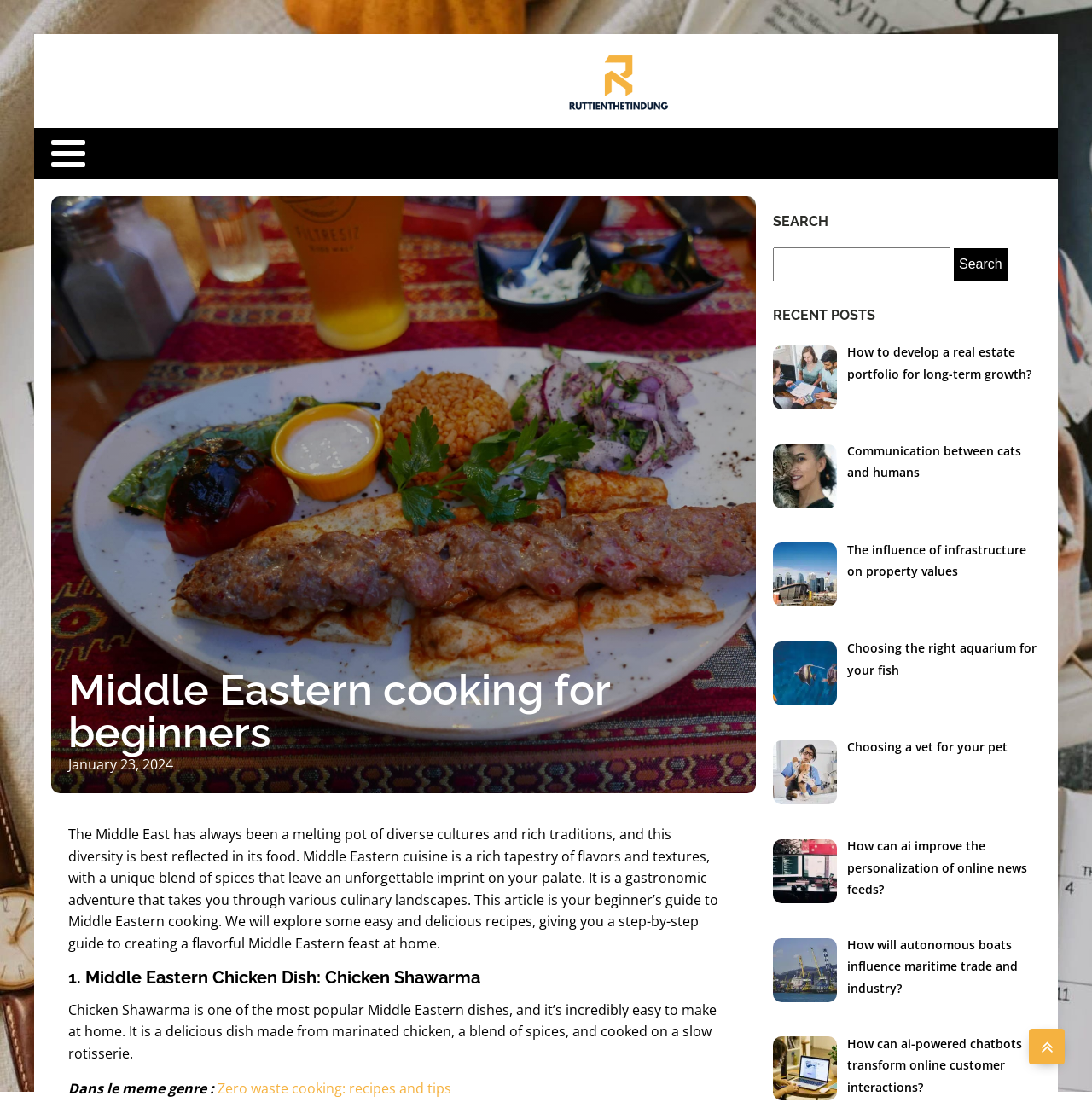Please find and report the primary heading text from the webpage.

Middle Eastern cooking for beginners